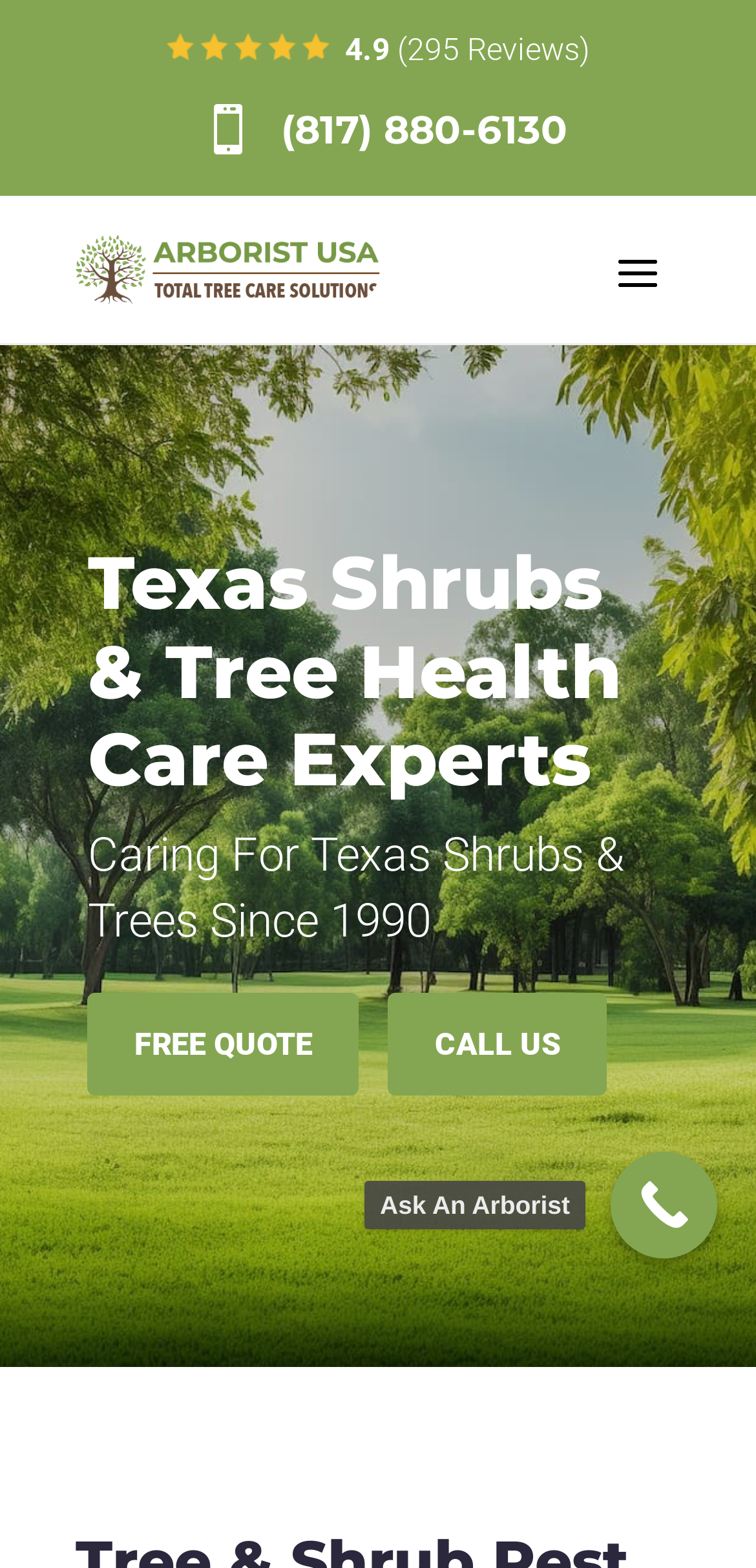Provide a one-word or short-phrase response to the question:
What is the phone number to call for a free quote?

(817) 880-6130